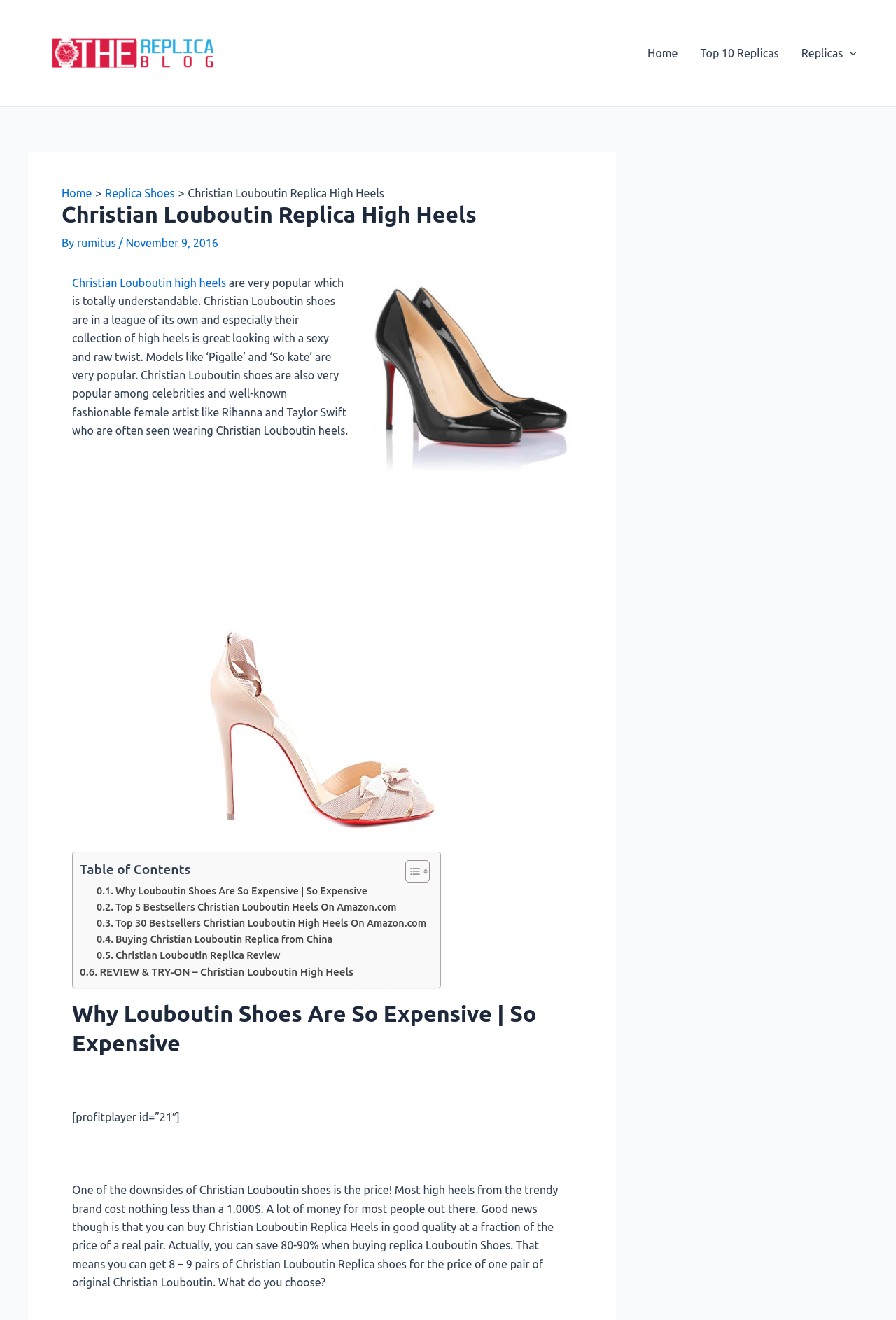Please determine the bounding box coordinates, formatted as (top-left x, top-left y, bottom-right x, bottom-right y), with all values as floating point numbers between 0 and 1. Identify the bounding box of the region described as: Loretta Blair

None